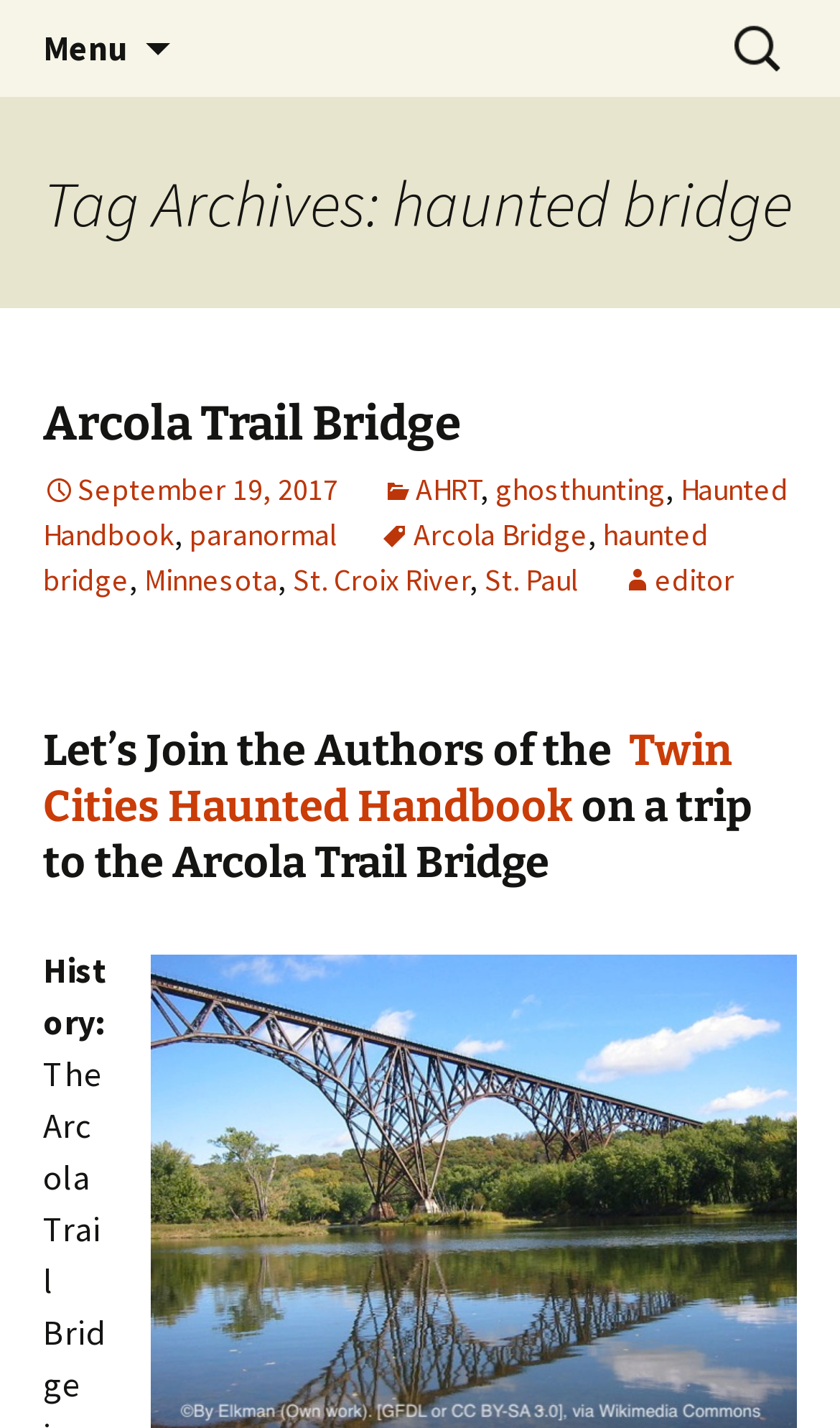From the element description Twin Cities Haunted Handbook, predict the bounding box coordinates of the UI element. The coordinates must be specified in the format (top-left x, top-left y, bottom-right x, bottom-right y) and should be within the 0 to 1 range.

[0.051, 0.506, 0.872, 0.582]